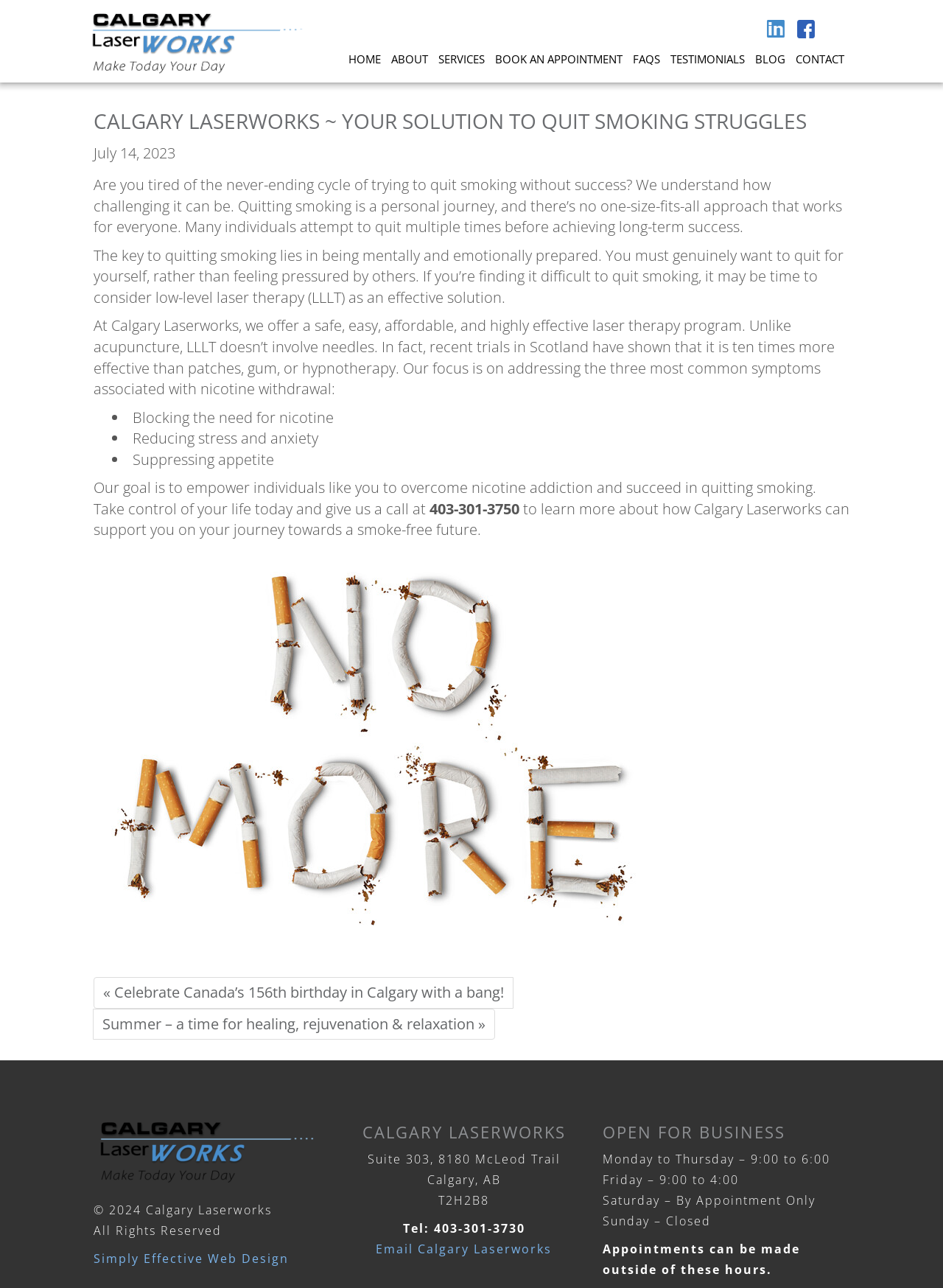Locate the UI element described by < Back to all articles and provide its bounding box coordinates. Use the format (top-left x, top-left y, bottom-right x, bottom-right y) with all values as floating point numbers between 0 and 1.

None